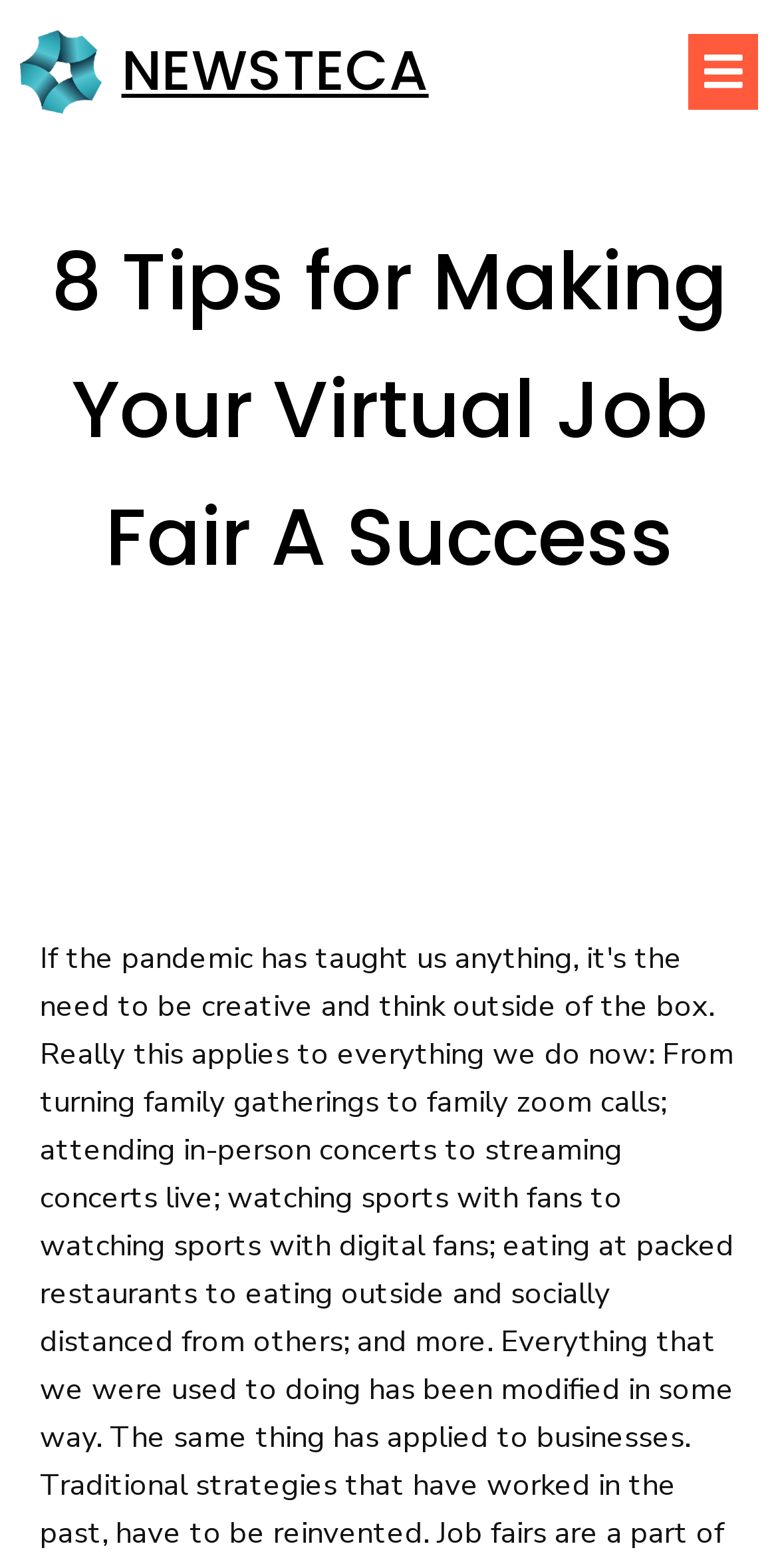Return the bounding box coordinates of the UI element that corresponds to this description: "NEWSTECA". The coordinates must be given as four float numbers in the range of 0 and 1, [left, top, right, bottom].

[0.026, 0.019, 0.774, 0.073]